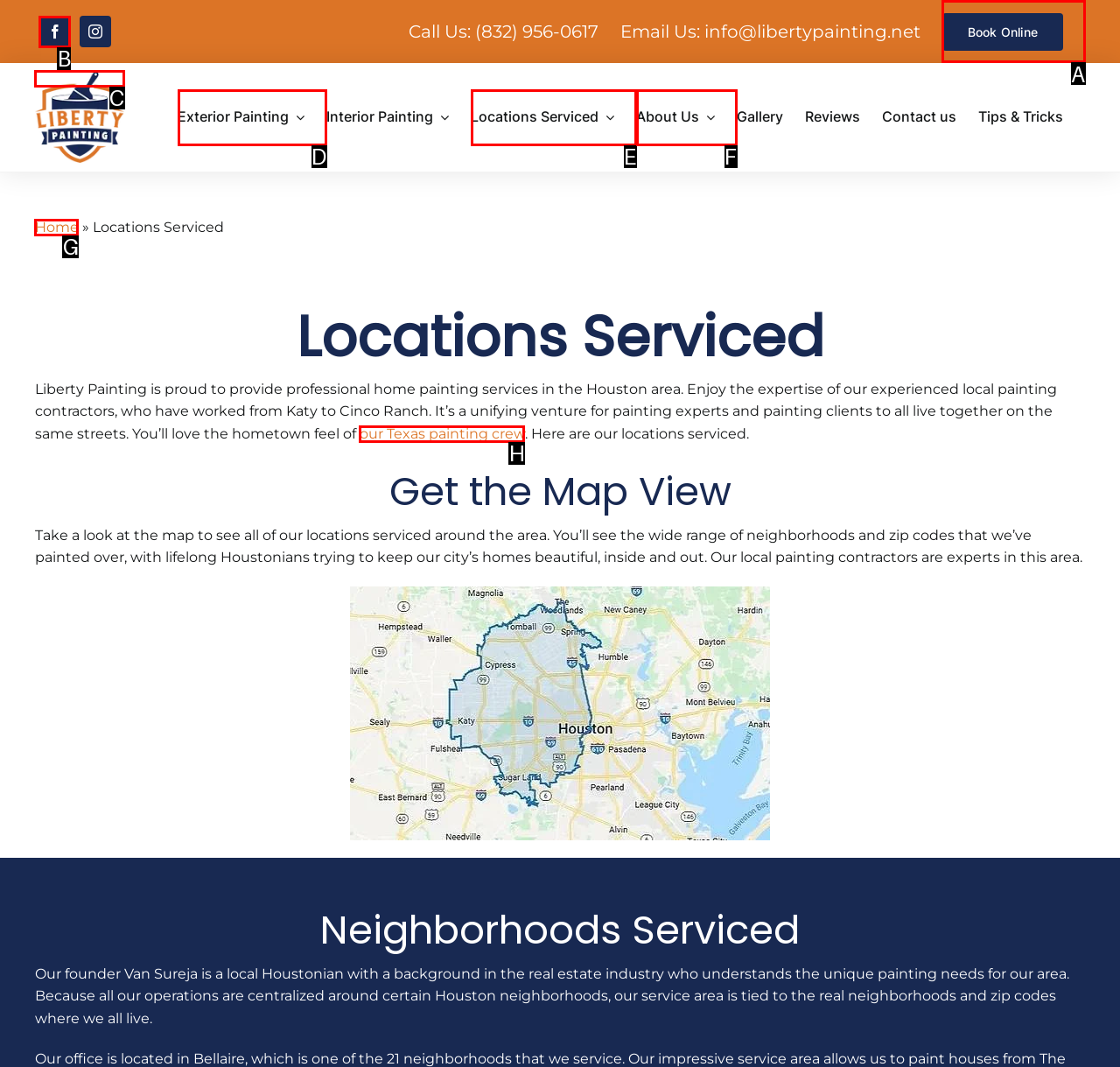Identify the correct UI element to click on to achieve the task: Book online. Provide the letter of the appropriate element directly from the available choices.

A